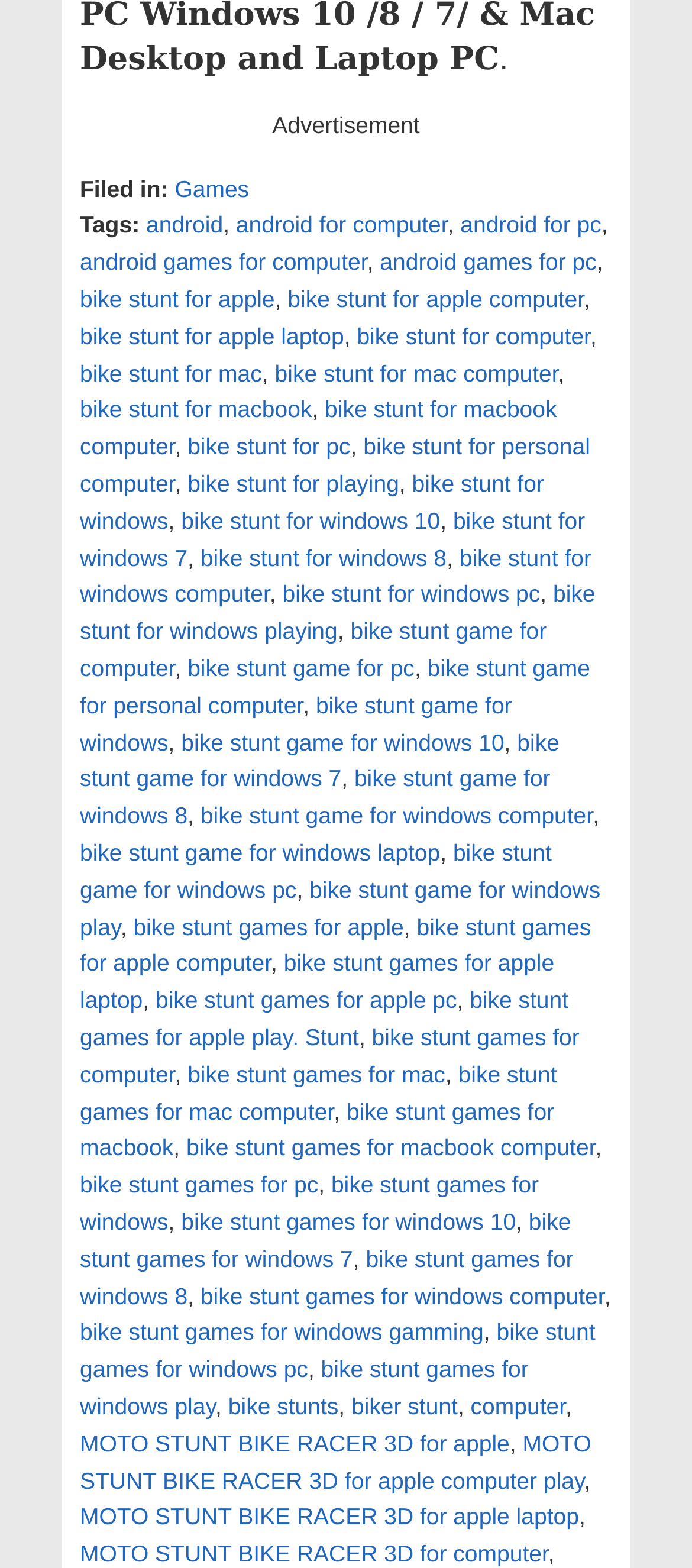Please answer the following question using a single word or phrase: What is the first tag associated with the item?

android